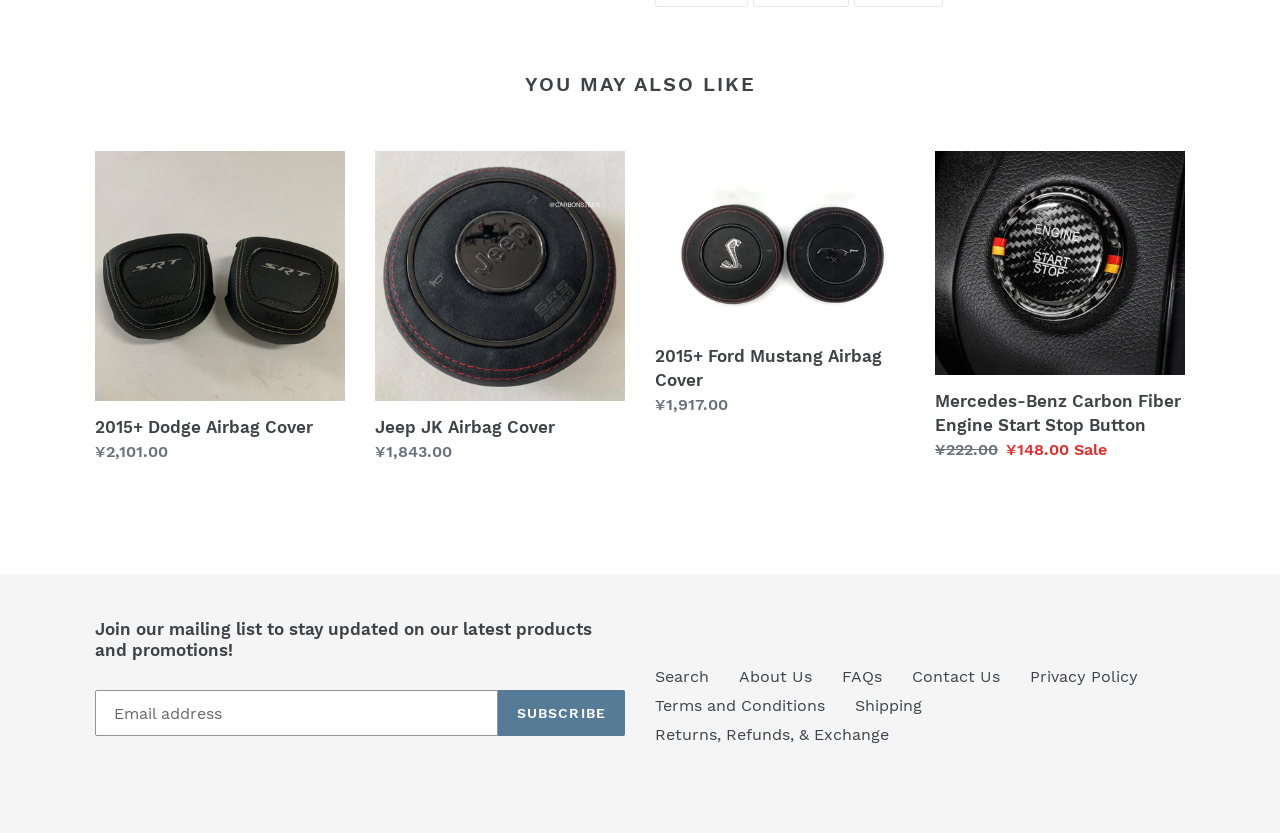Give a short answer using one word or phrase for the question:
How many links are there at the bottom of the page?

7